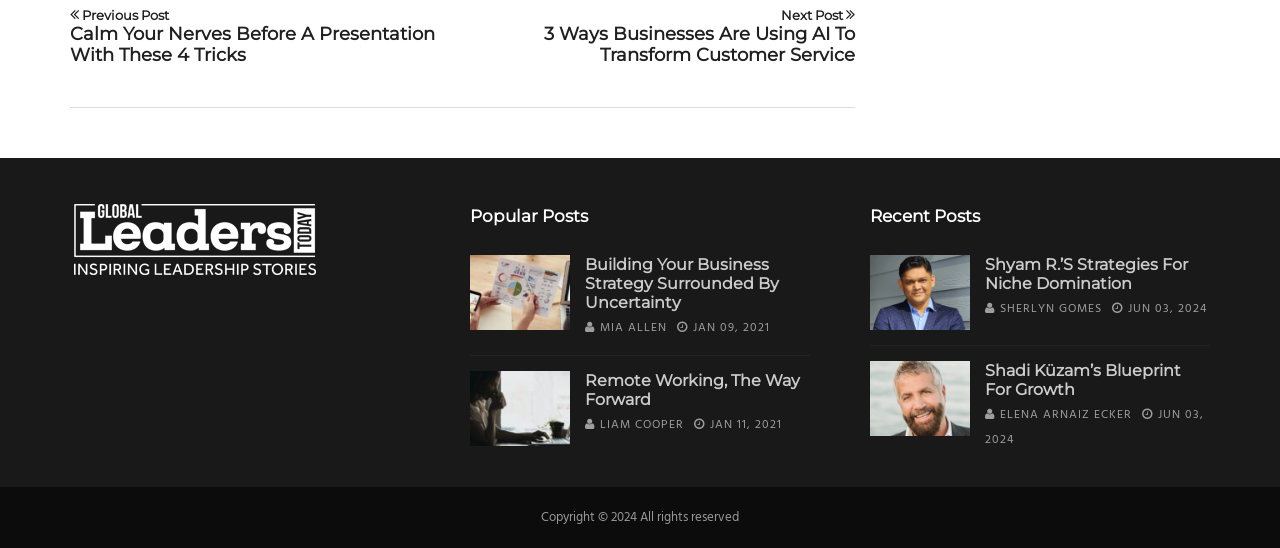Provide the bounding box coordinates of the UI element this sentence describes: "Shadi Küzam’s Blueprint for Growth".

[0.77, 0.658, 0.923, 0.728]